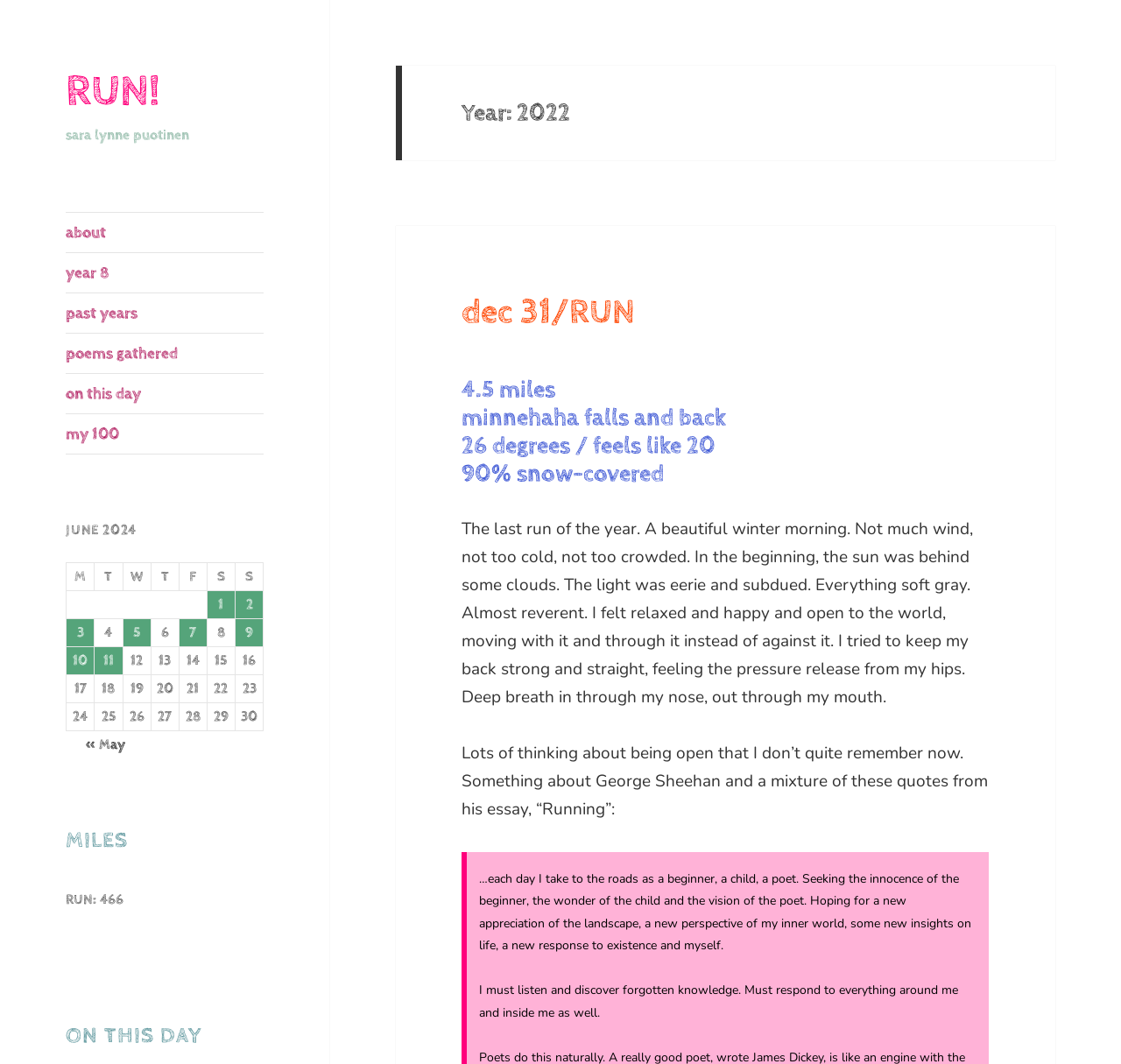Utilize the details in the image to give a detailed response to the question: What is the total number of rows in the table?

I found the total number of rows in the table by counting the number of row elements inside the table element, which is 30.